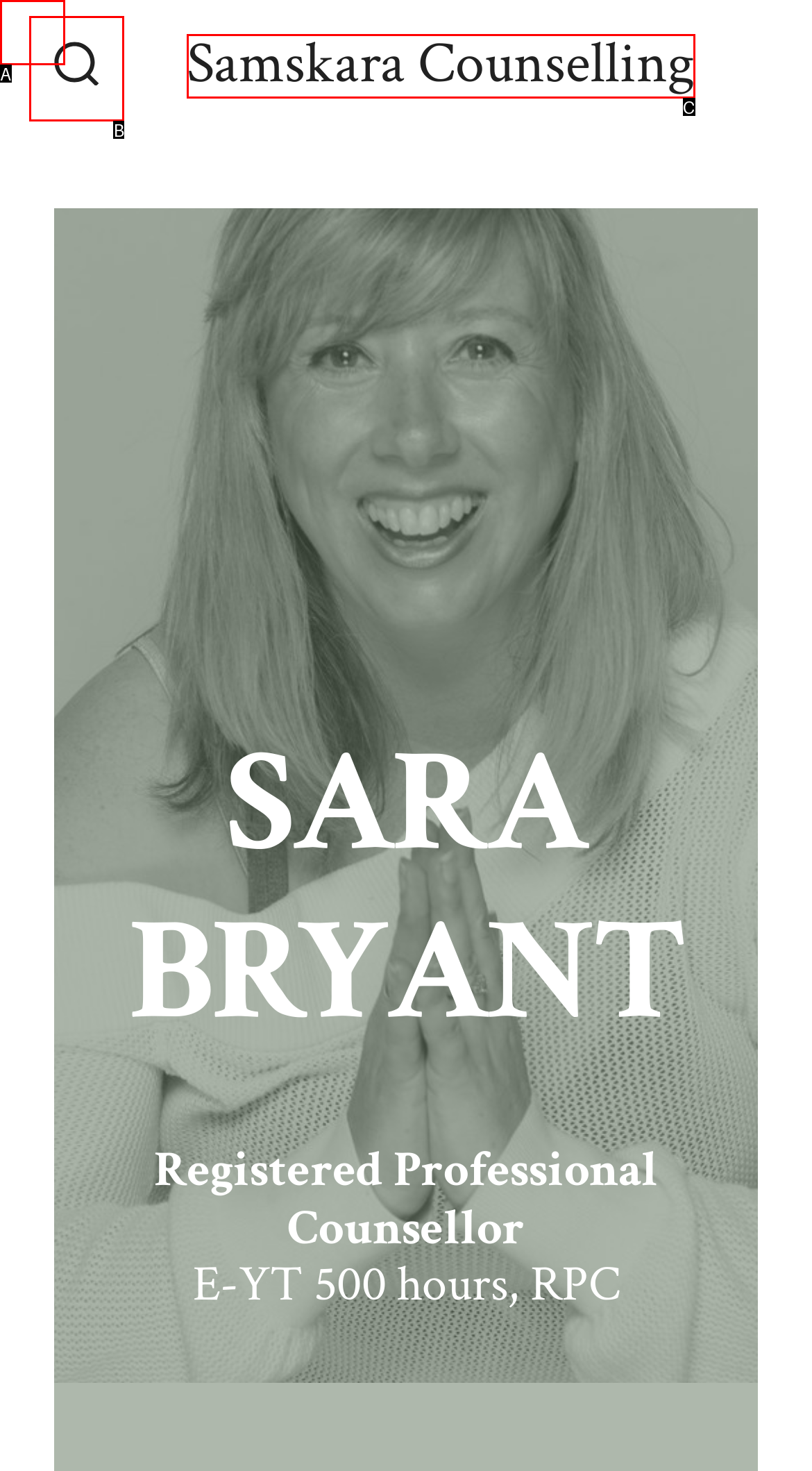Identify the UI element that corresponds to this description: Samskara Counselling
Respond with the letter of the correct option.

C